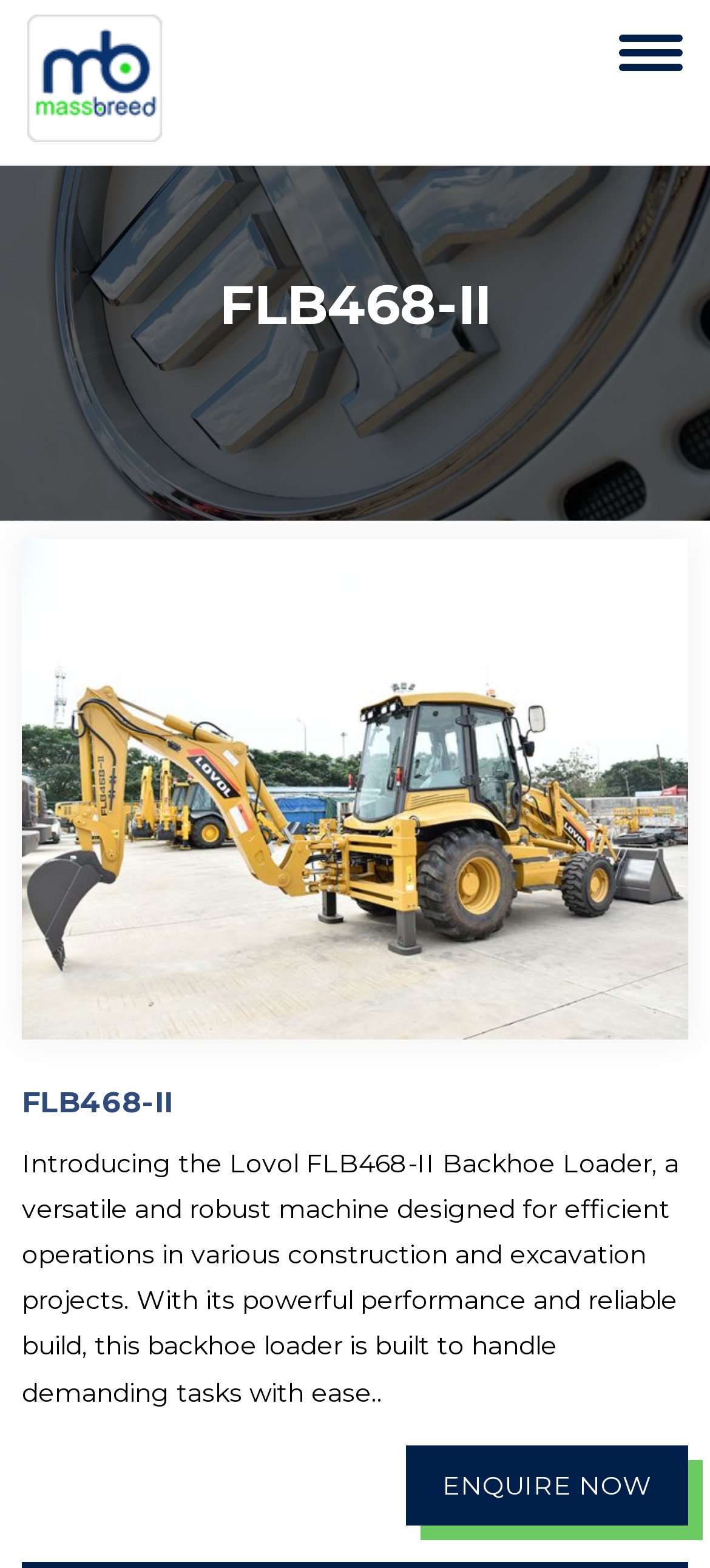Please provide a detailed answer to the question below based on the screenshot: 
What is the logo of the company?

The logo of the company can be found in the image element with the description 'Massbreed Investments Logo', which is also linked to the company's name.